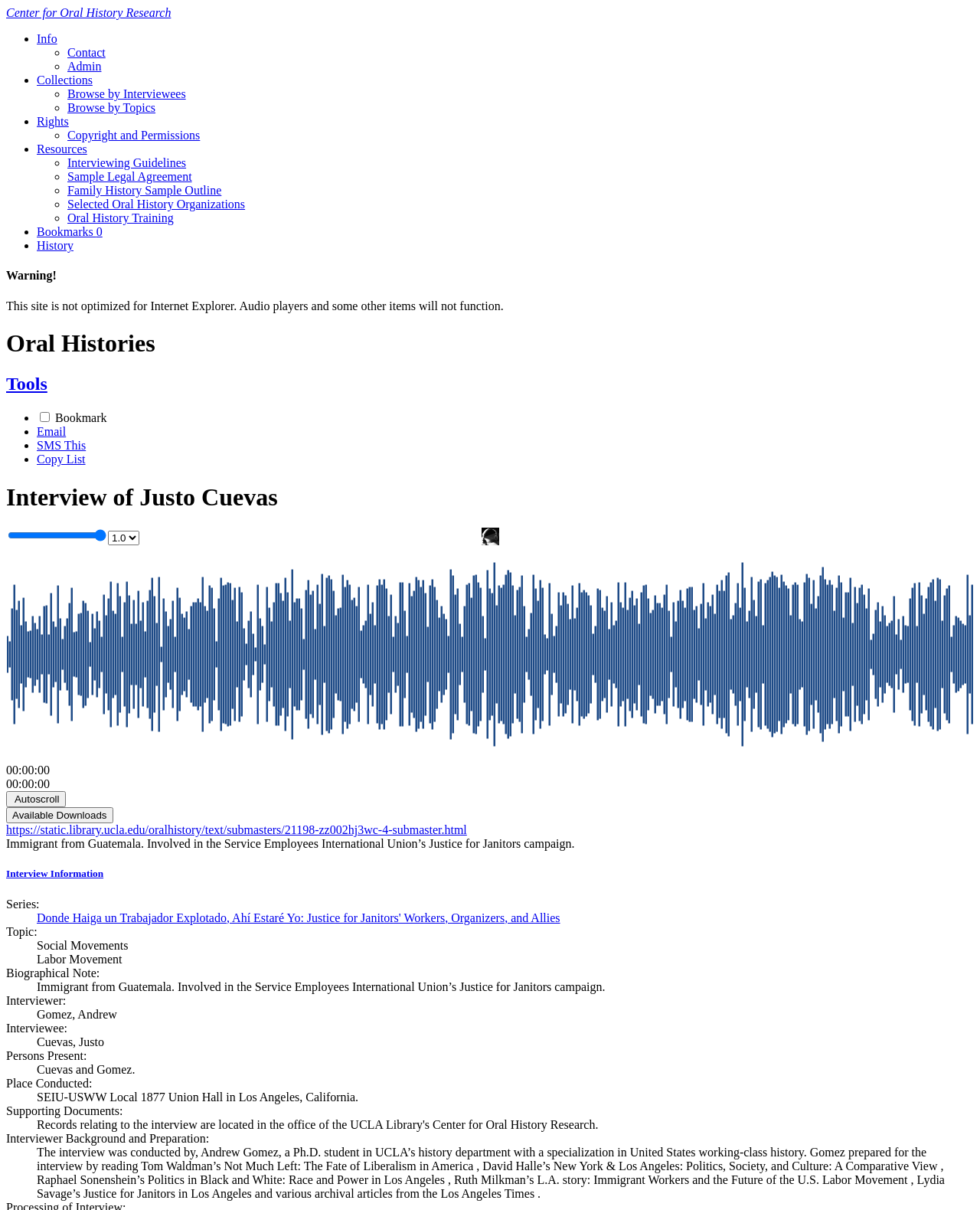Pinpoint the bounding box coordinates of the element you need to click to execute the following instruction: "View 'Interview Information'". The bounding box should be represented by four float numbers between 0 and 1, in the format [left, top, right, bottom].

[0.006, 0.717, 0.106, 0.727]